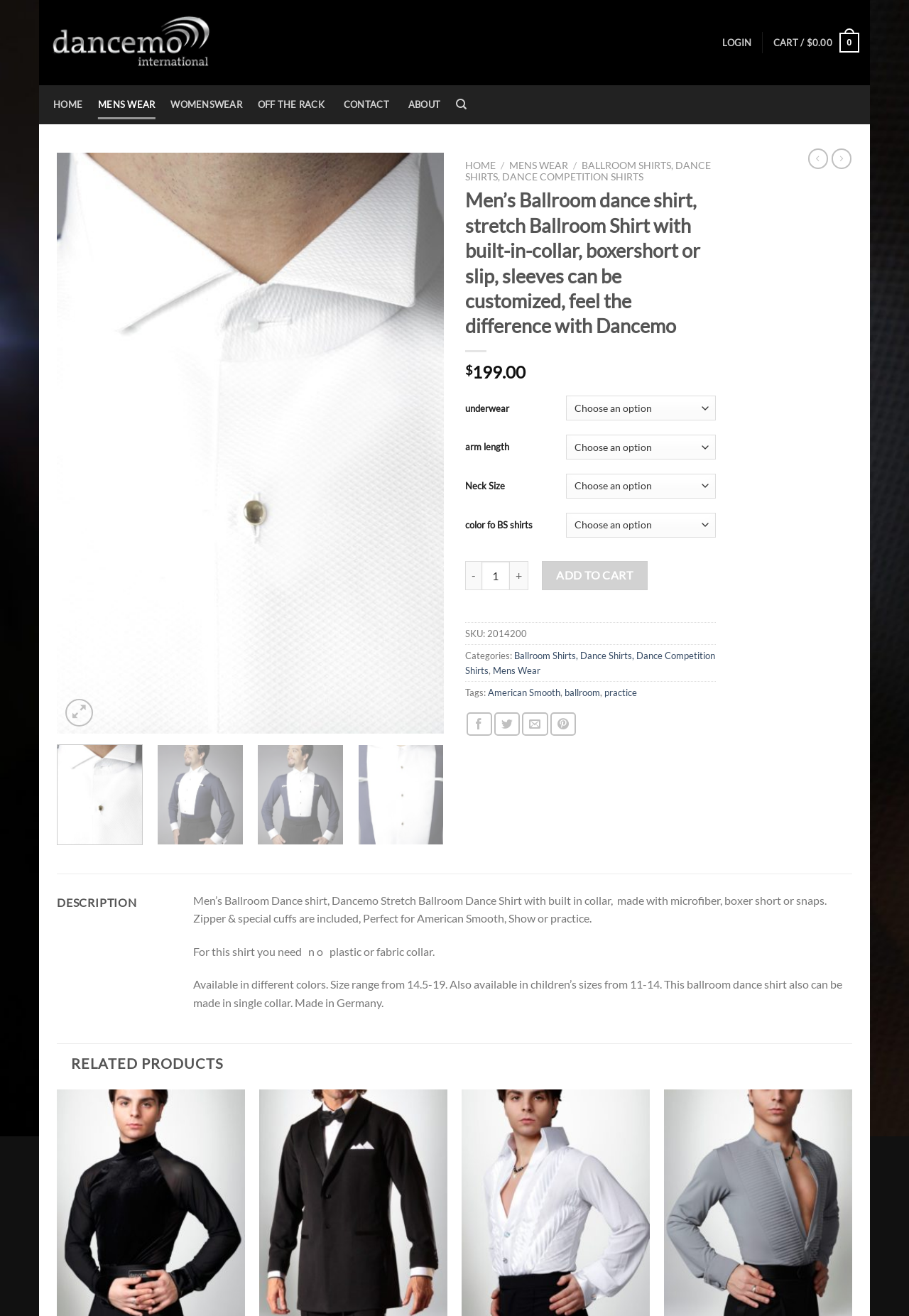Find the bounding box coordinates of the element to click in order to complete the given instruction: "Share on Facebook."

[0.513, 0.541, 0.541, 0.559]